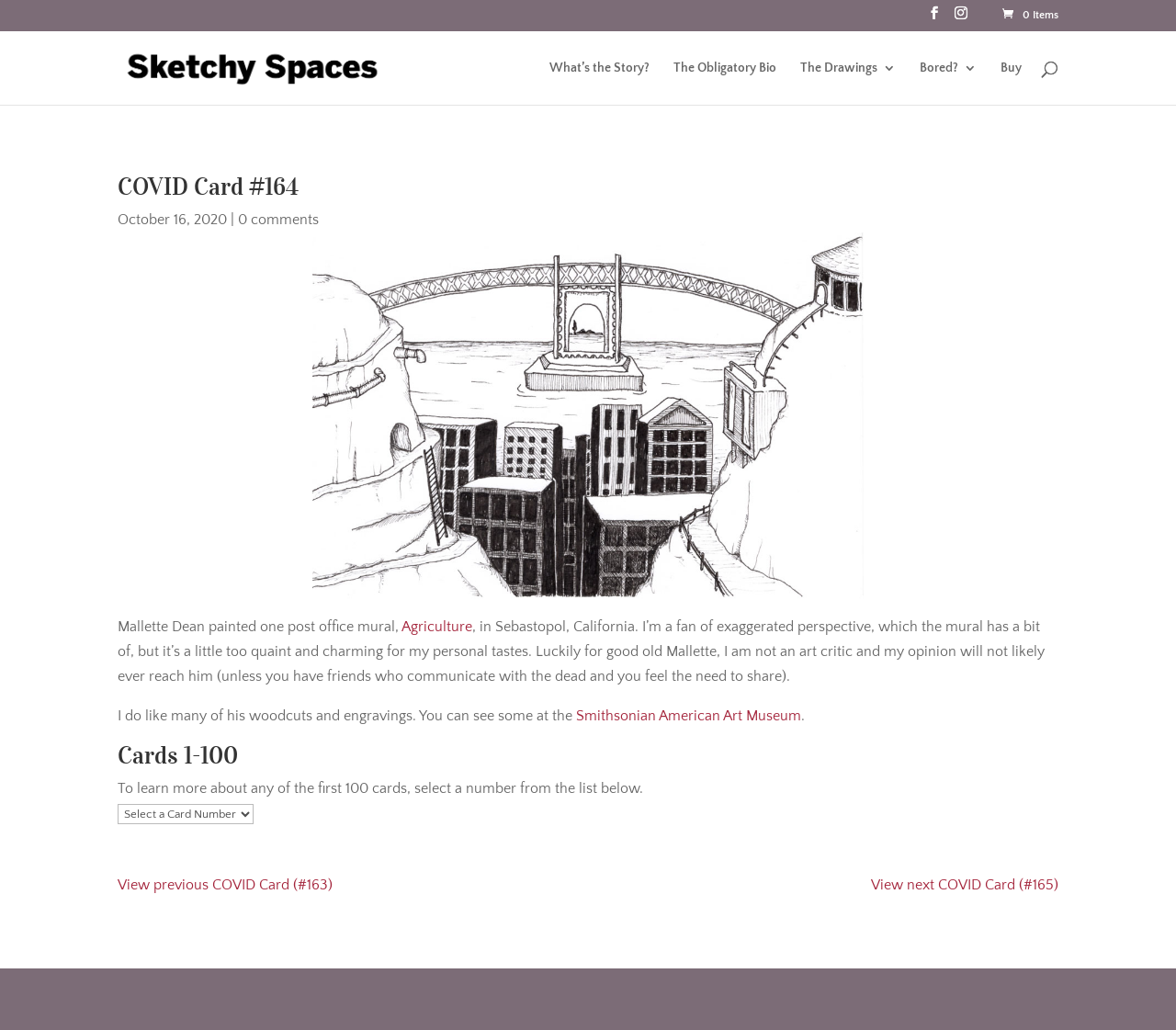Respond to the question below with a single word or phrase:
What is the date when this COVID Card was posted?

October 16, 2020